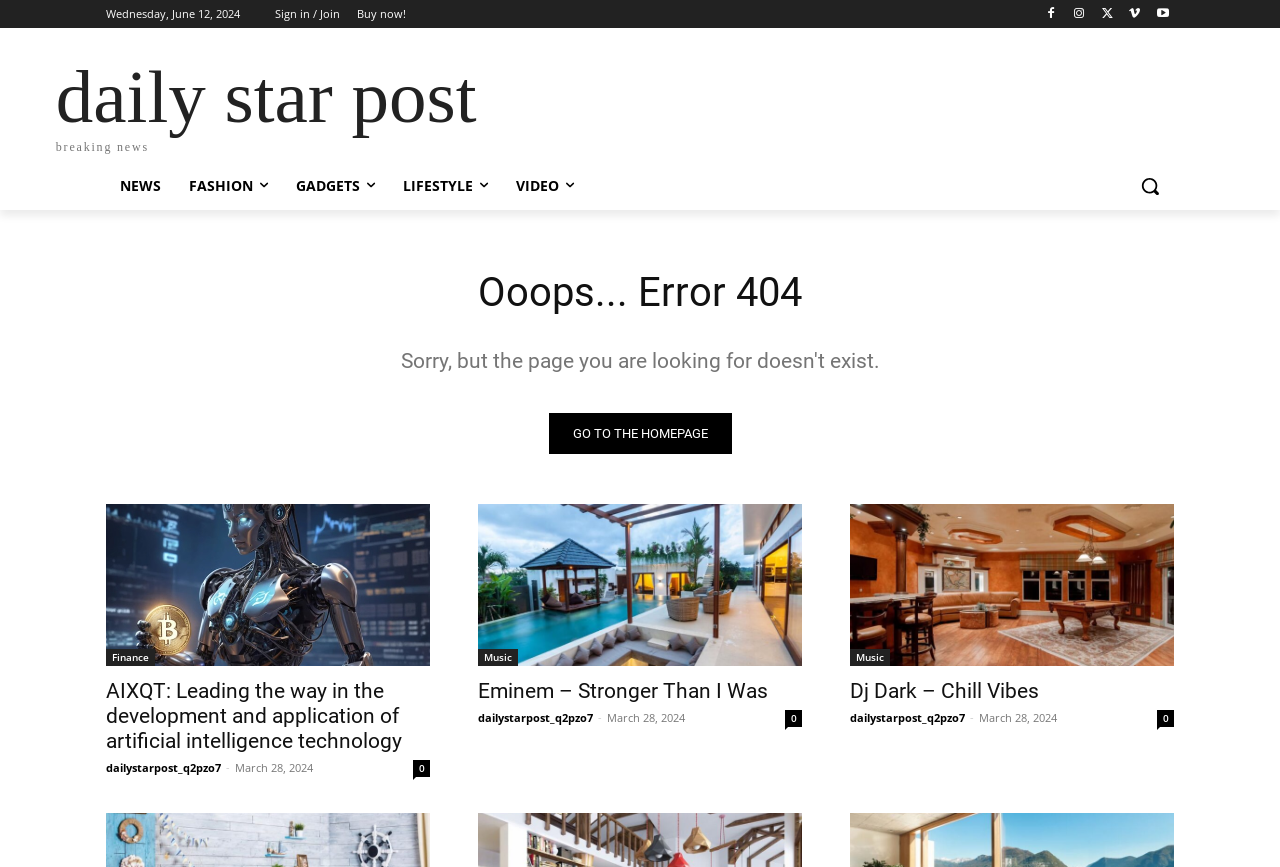Identify the bounding box of the UI element that matches this description: "Go to the homepage".

[0.429, 0.476, 0.571, 0.523]